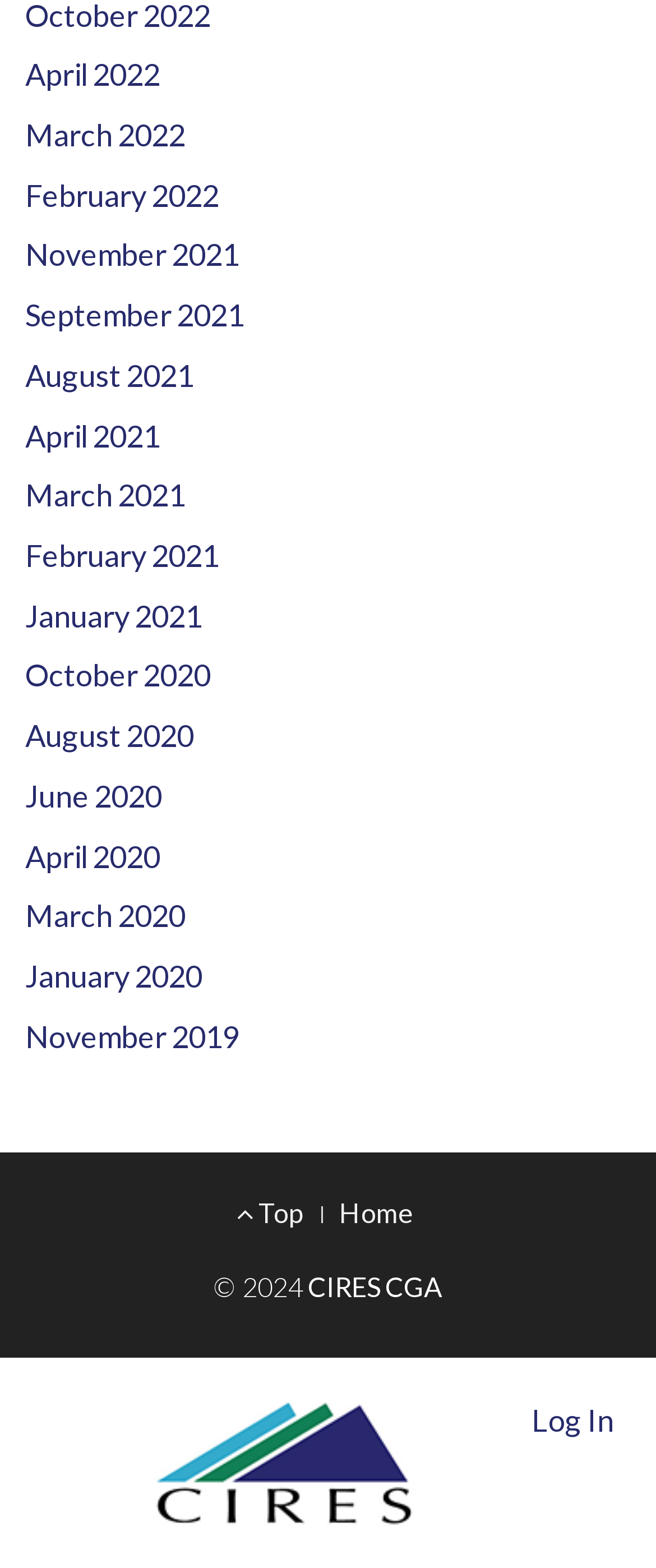What is the earliest month listed? Based on the image, give a response in one word or a short phrase.

January 2020